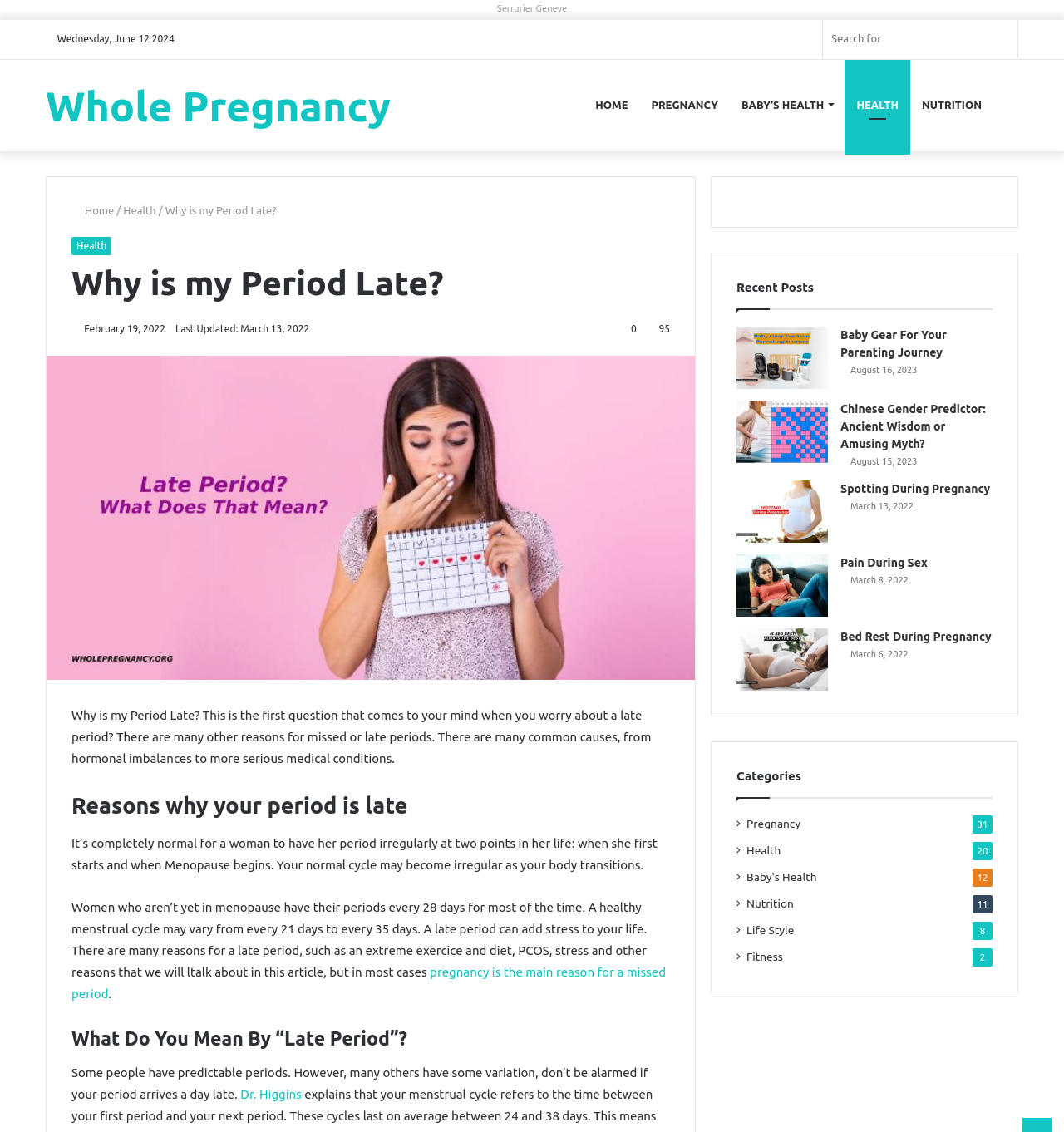Using the webpage screenshot and the element description Spotting During Pregnancy, determine the bounding box coordinates. Specify the coordinates in the format (top-left x, top-left y, bottom-right x, bottom-right y) with values ranging from 0 to 1.

[0.79, 0.425, 0.931, 0.437]